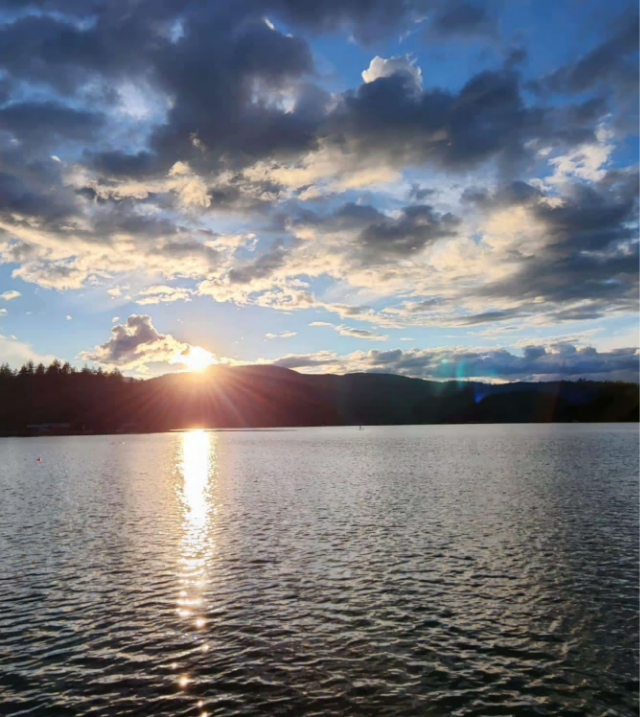Explain the image in a detailed way.

The image captures a breathtaking landscape at sunset, where the sun can be seen descending behind a mountainous horizon. Its golden rays reflect off the tranquil surface of the water, creating a shimmering pathway that leads from the foreground to the distant mountains. The sky is a stunning canvas of blues and whites, with fluffy clouds scattered across, some tinged with subtle hints of orange and pink from the sunset. The calm ambiance of the scene evokes a sense of peace and serenity, ideal for moments of reflection by the water's edge.